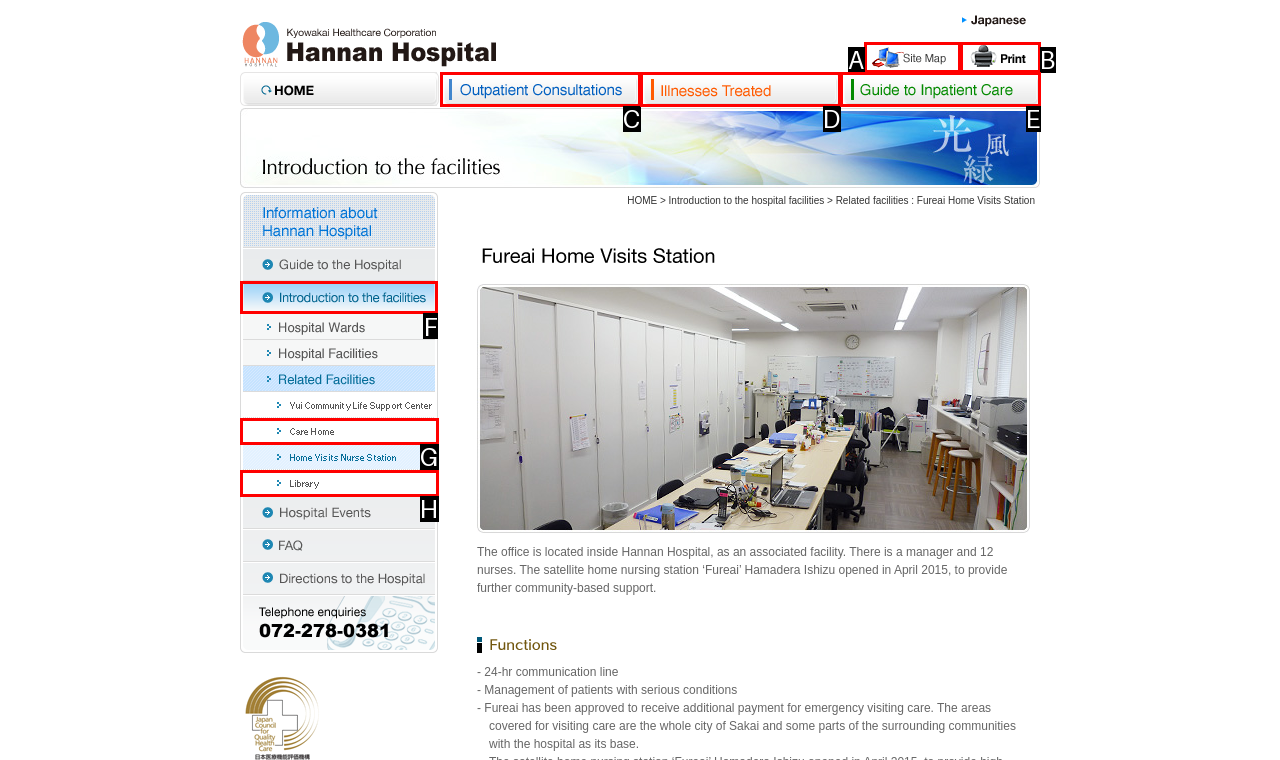Identify the letter of the option to click in order to Get in Touch. Answer with the letter directly.

None